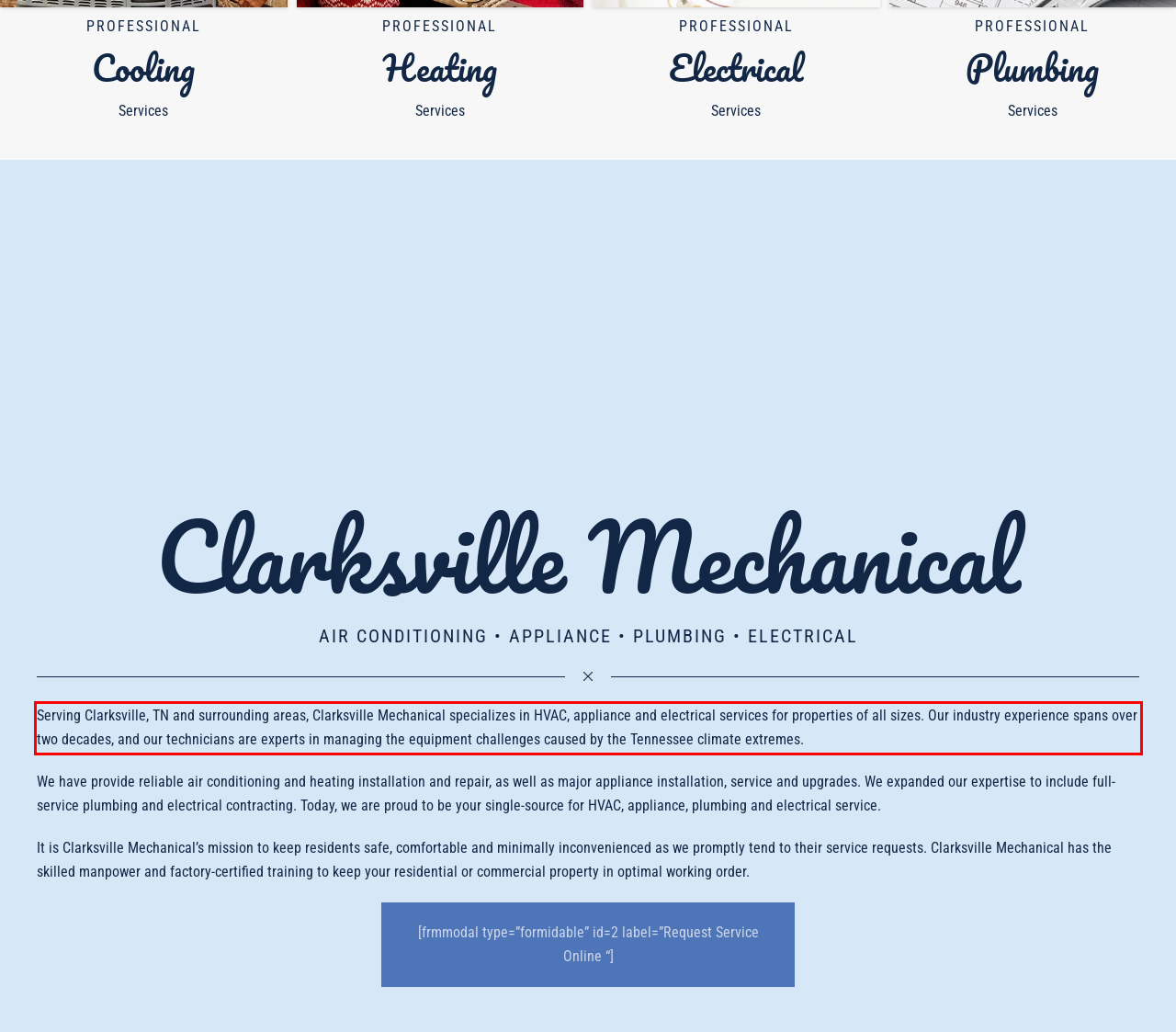Examine the webpage screenshot and use OCR to recognize and output the text within the red bounding box.

Serving Clarksville, TN and surrounding areas, Clarksville Mechanical specializes in HVAC, appliance and electrical services for properties of all sizes. Our industry experience spans over two decades, and our technicians are experts in managing the equipment challenges caused by the Tennessee climate extremes.